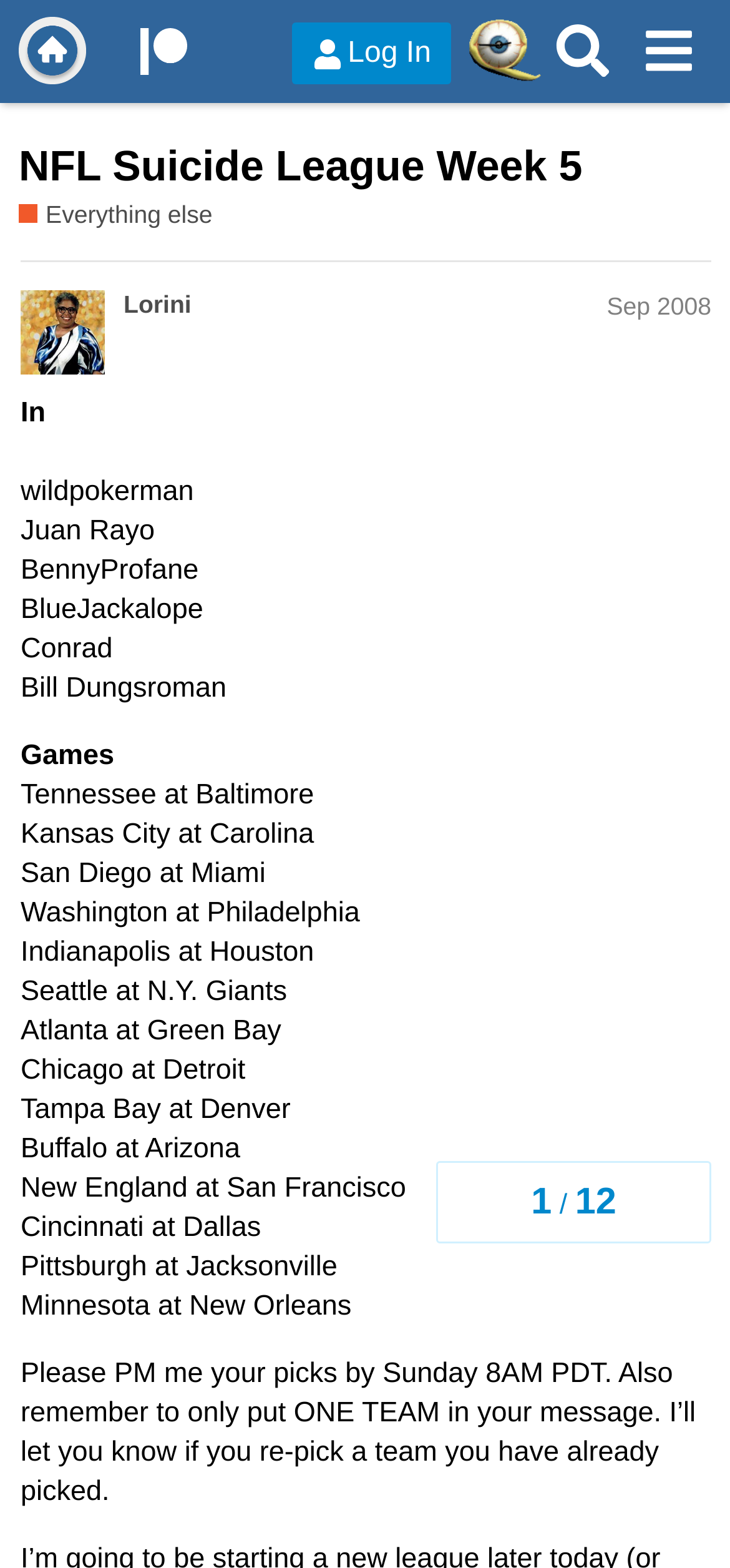What is the name of the forum?
Can you give a detailed and elaborate answer to the question?

I determined the answer by looking at the header section of the webpage, where I found a link with the text 'Quarter To Three Forums'. This suggests that the webpage is part of a forum with this name.